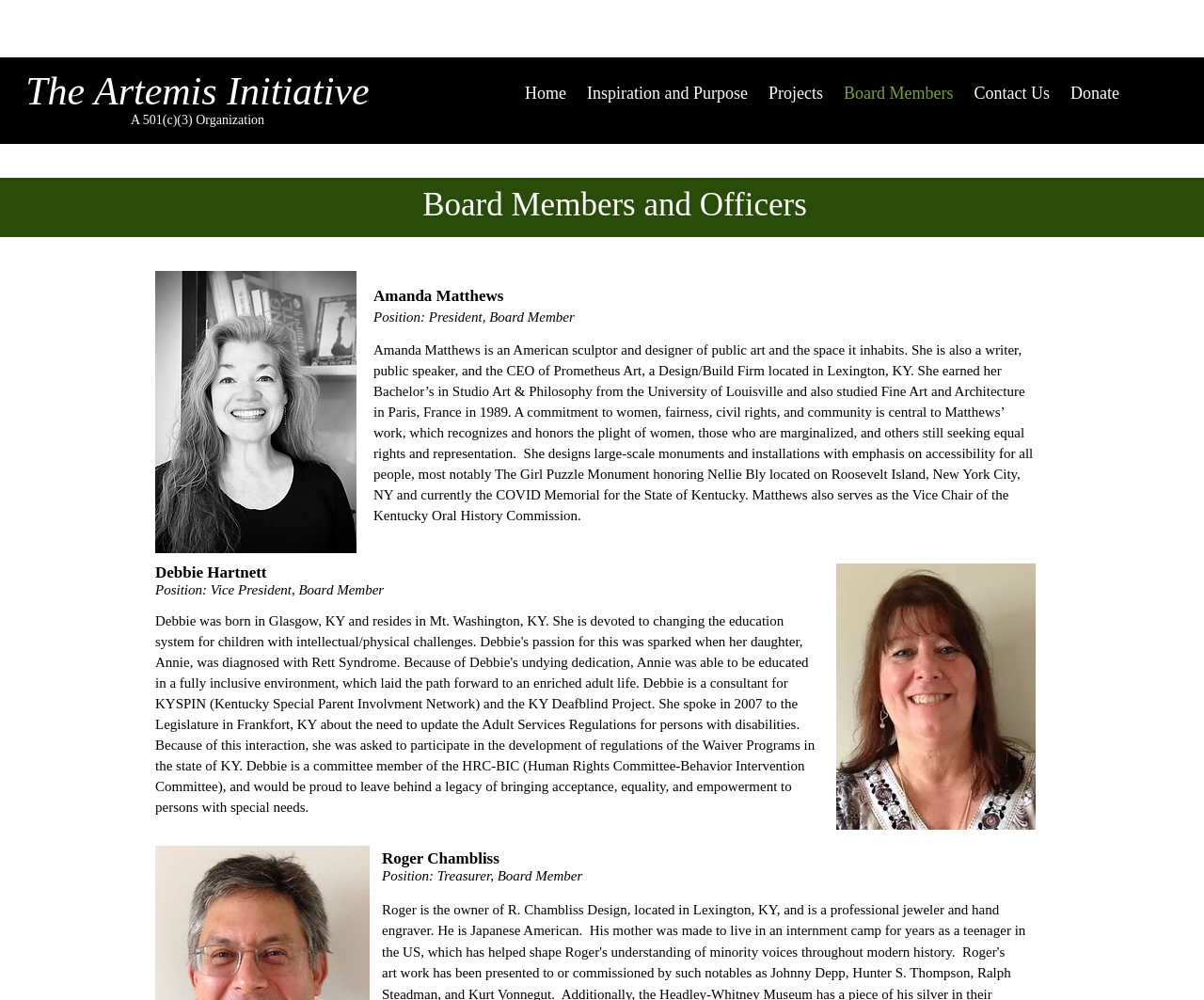Identify the bounding box coordinates for the region of the element that should be clicked to carry out the instruction: "Learn more about the projects of the Artemis Initiative". The bounding box coordinates should be four float numbers between 0 and 1, i.e., [left, top, right, bottom].

[0.63, 0.082, 0.692, 0.105]